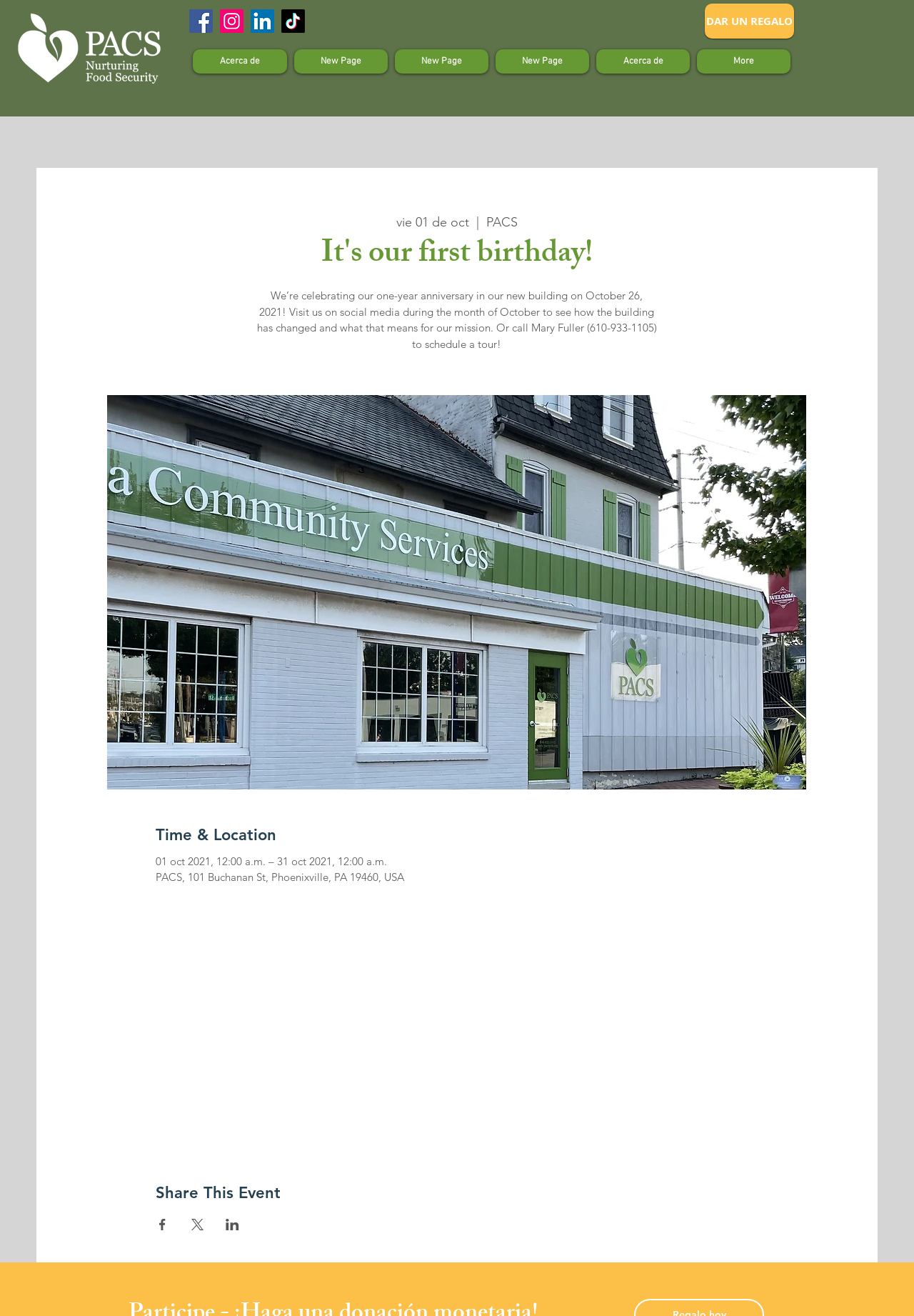How many 'New Page' links are there?
Answer the question with a detailed and thorough explanation.

The 'New Page' links can be found in the navigation section of the webpage, where there are three links labeled as 'New Page'. By counting these links, we can determine that there are 3 'New Page' links.